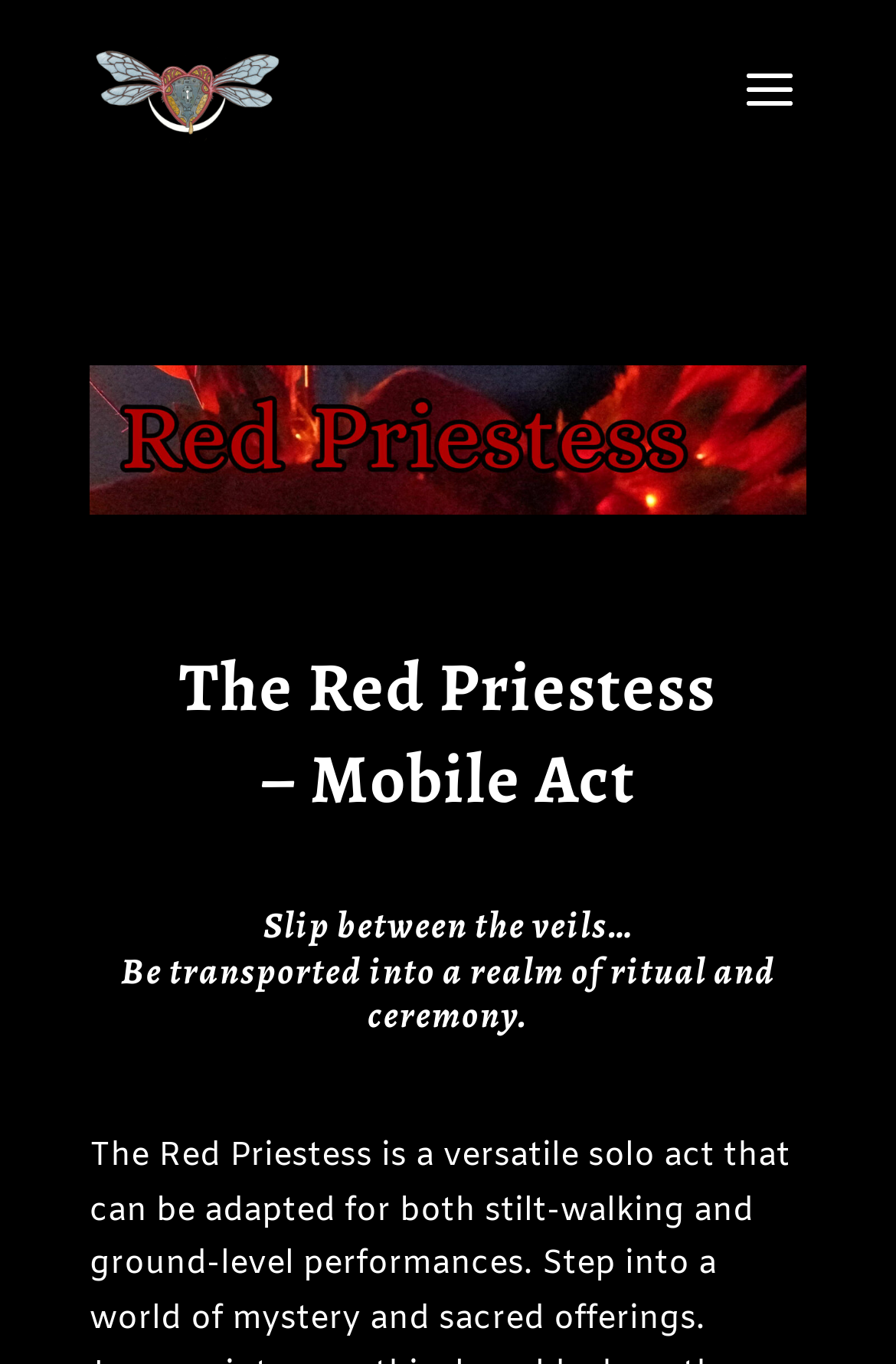From the screenshot, find the bounding box of the UI element matching this description: "alt="WildHoney Performing Arts"". Supply the bounding box coordinates in the form [left, top, right, bottom], each a float between 0 and 1.

[0.105, 0.054, 0.314, 0.078]